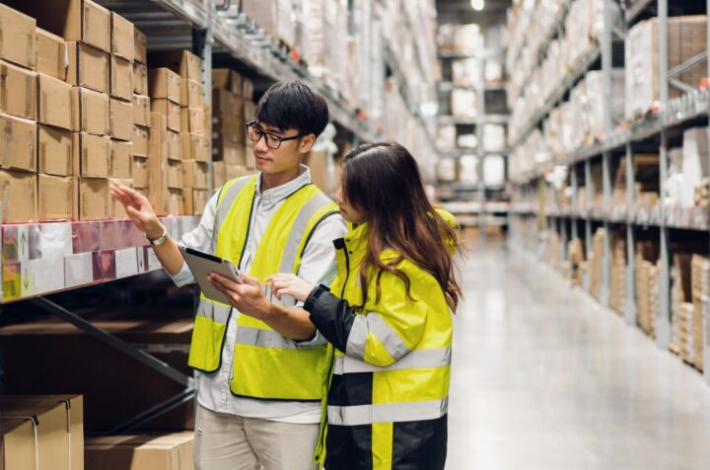What is the male employee holding?
Answer the question with a thorough and detailed explanation.

According to the caption, the male employee is holding a tablet and appears to be reviewing information while pointing towards the shelves lined with cardboard boxes.